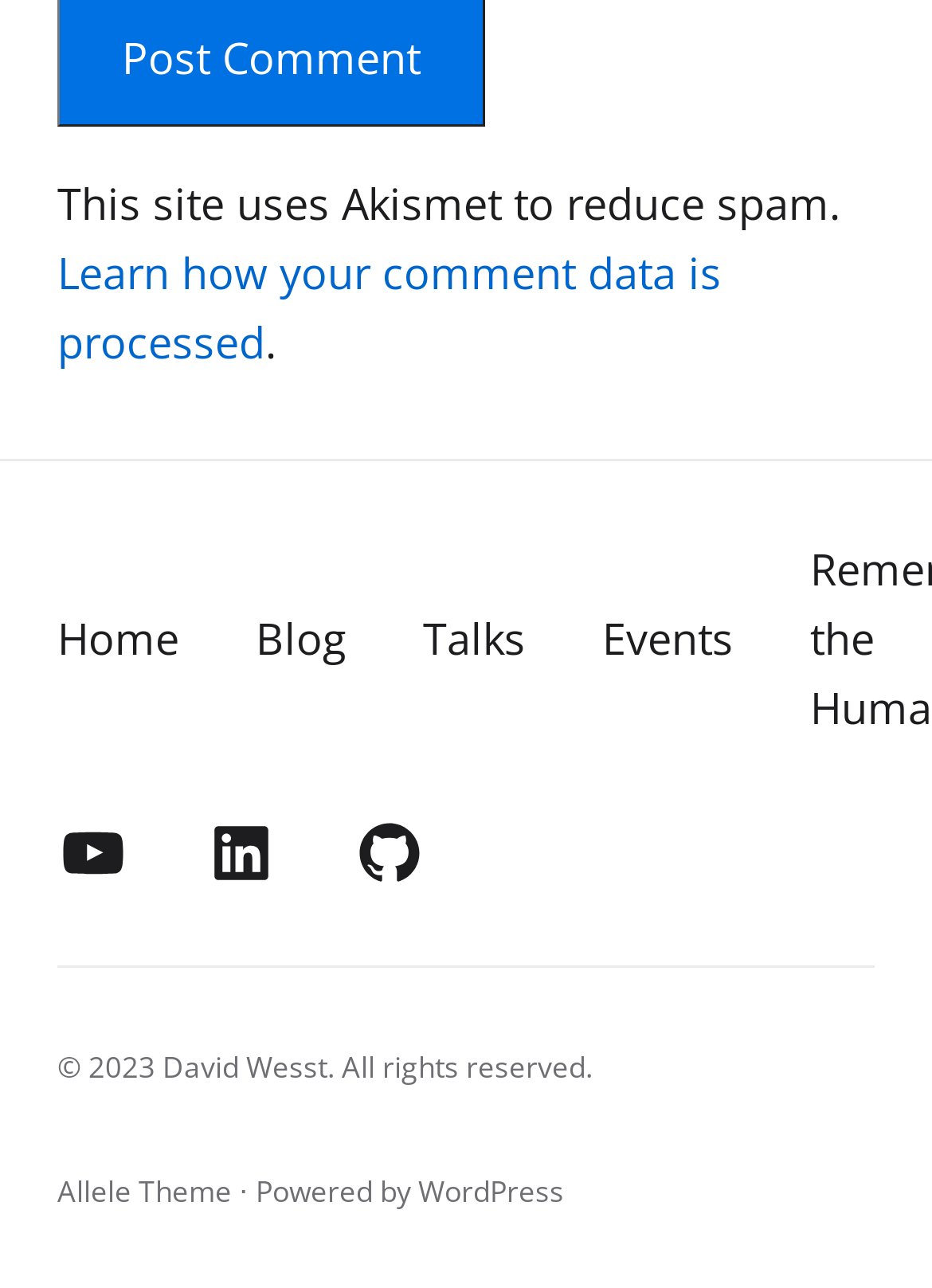Find the bounding box coordinates of the clickable area that will achieve the following instruction: "visit YouTube channel".

[0.062, 0.635, 0.138, 0.691]